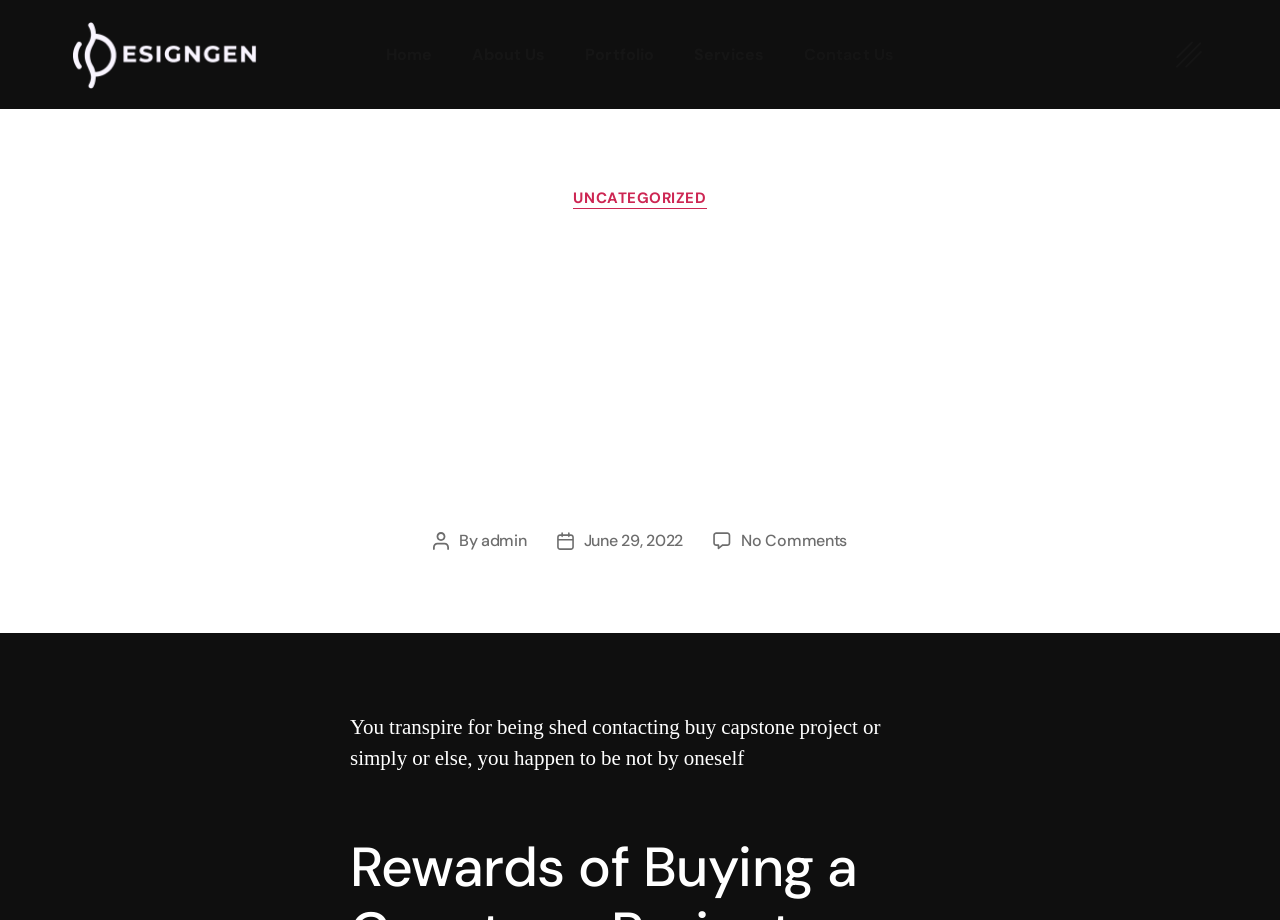Find the bounding box coordinates of the element to click in order to complete the given instruction: "read UNCATEGORIZED."

[0.448, 0.206, 0.552, 0.227]